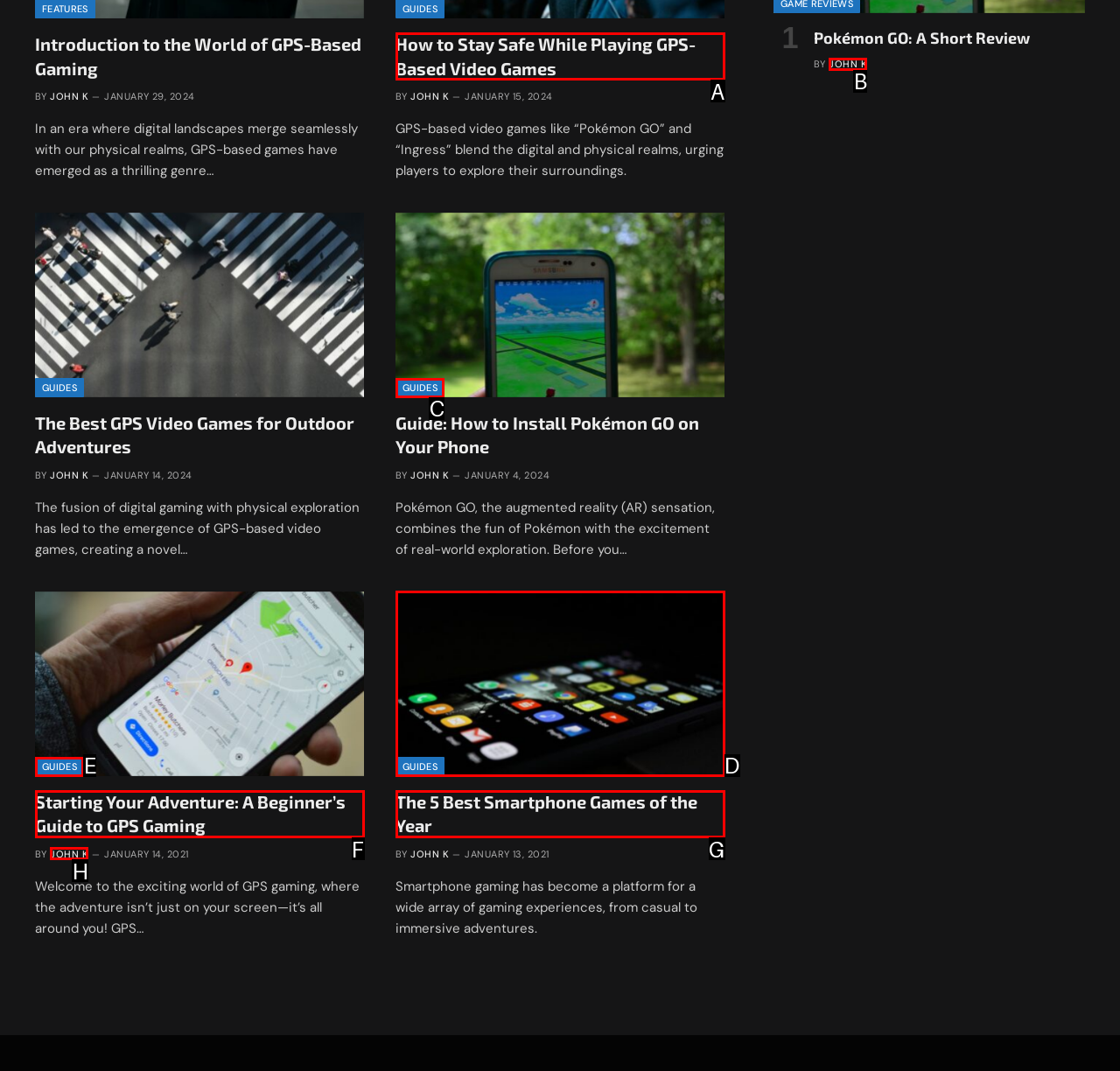Match the element description: Guides to the correct HTML element. Answer with the letter of the selected option.

C